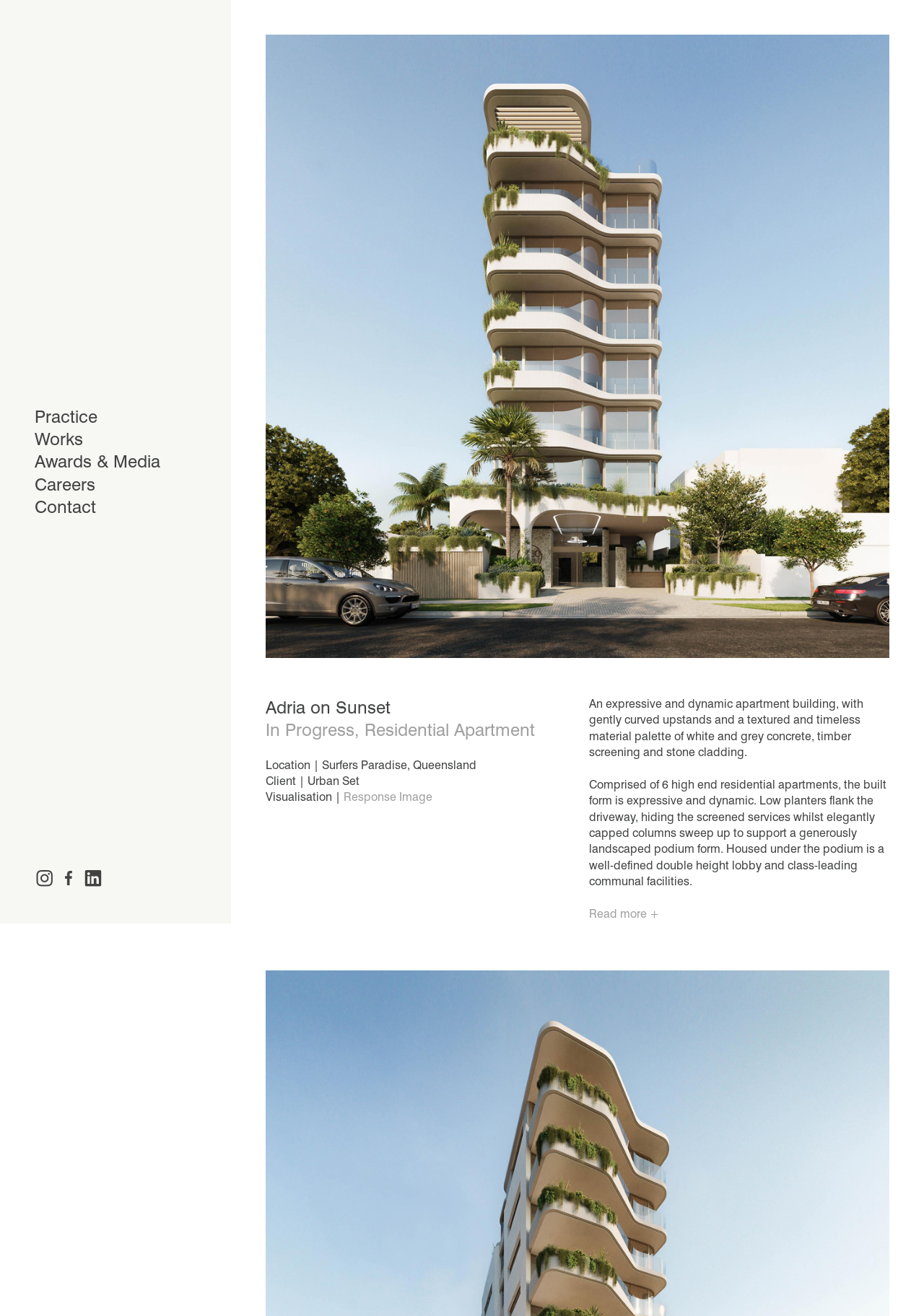Identify the bounding box coordinates of the element to click to follow this instruction: 'Explore Awards & Media'. Ensure the coordinates are four float values between 0 and 1, provided as [left, top, right, bottom].

[0.038, 0.343, 0.173, 0.359]